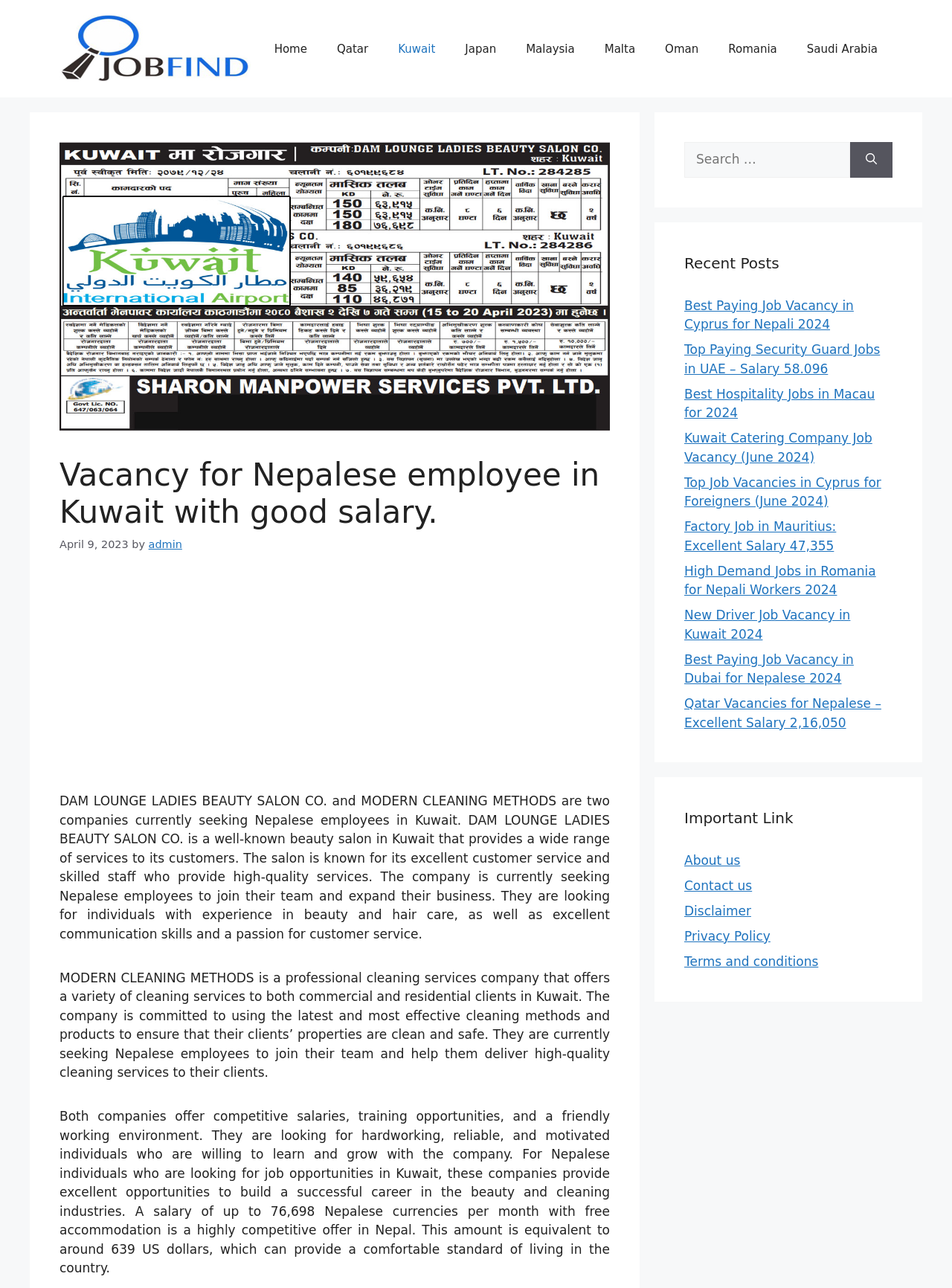Identify the bounding box for the described UI element. Provide the coordinates in (top-left x, top-left y, bottom-right x, bottom-right y) format with values ranging from 0 to 1: Saudi Arabia

[0.832, 0.02, 0.938, 0.055]